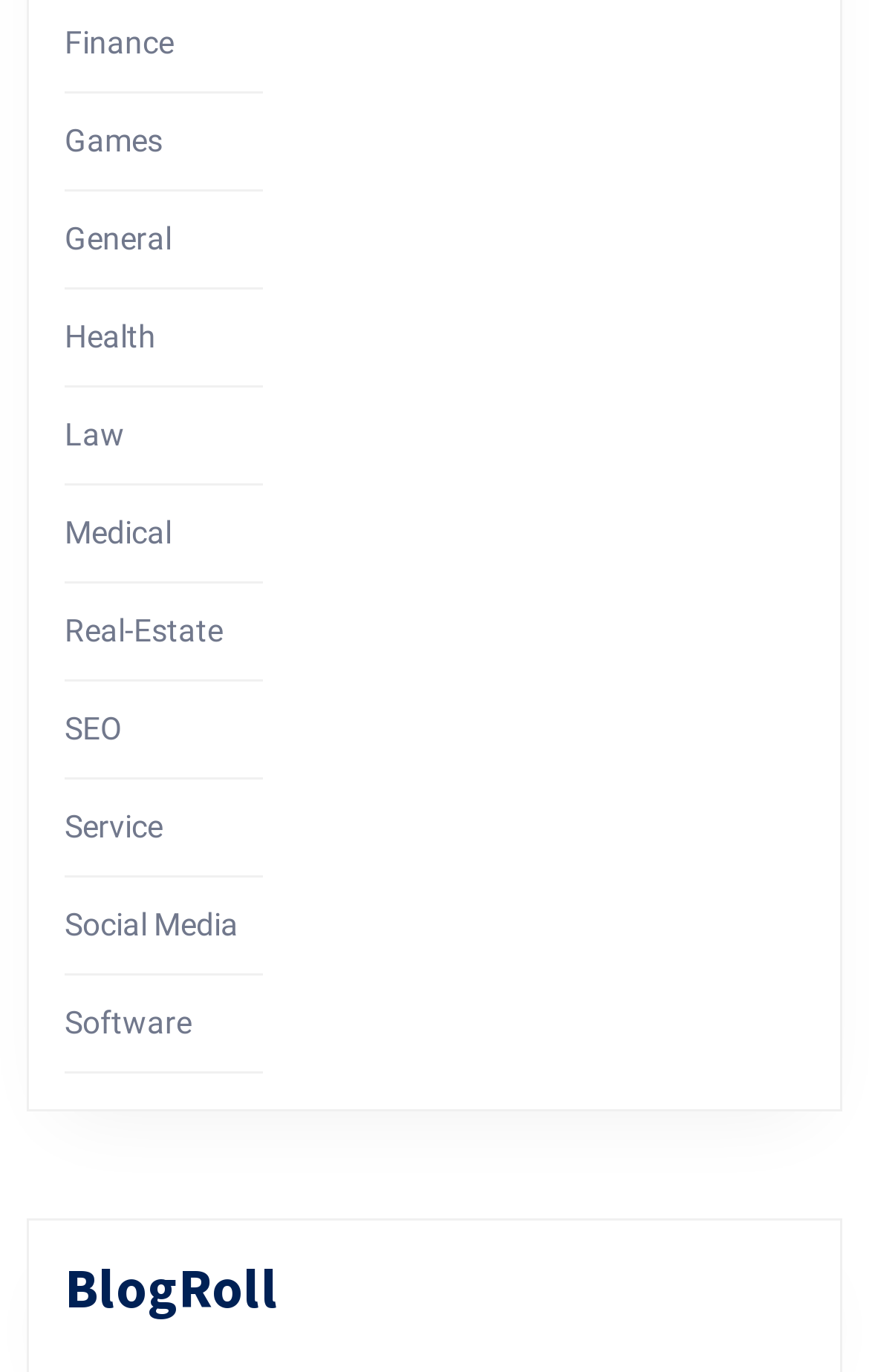Provide the bounding box coordinates of the HTML element described as: "new comic day". The bounding box coordinates should be four float numbers between 0 and 1, i.e., [left, top, right, bottom].

None